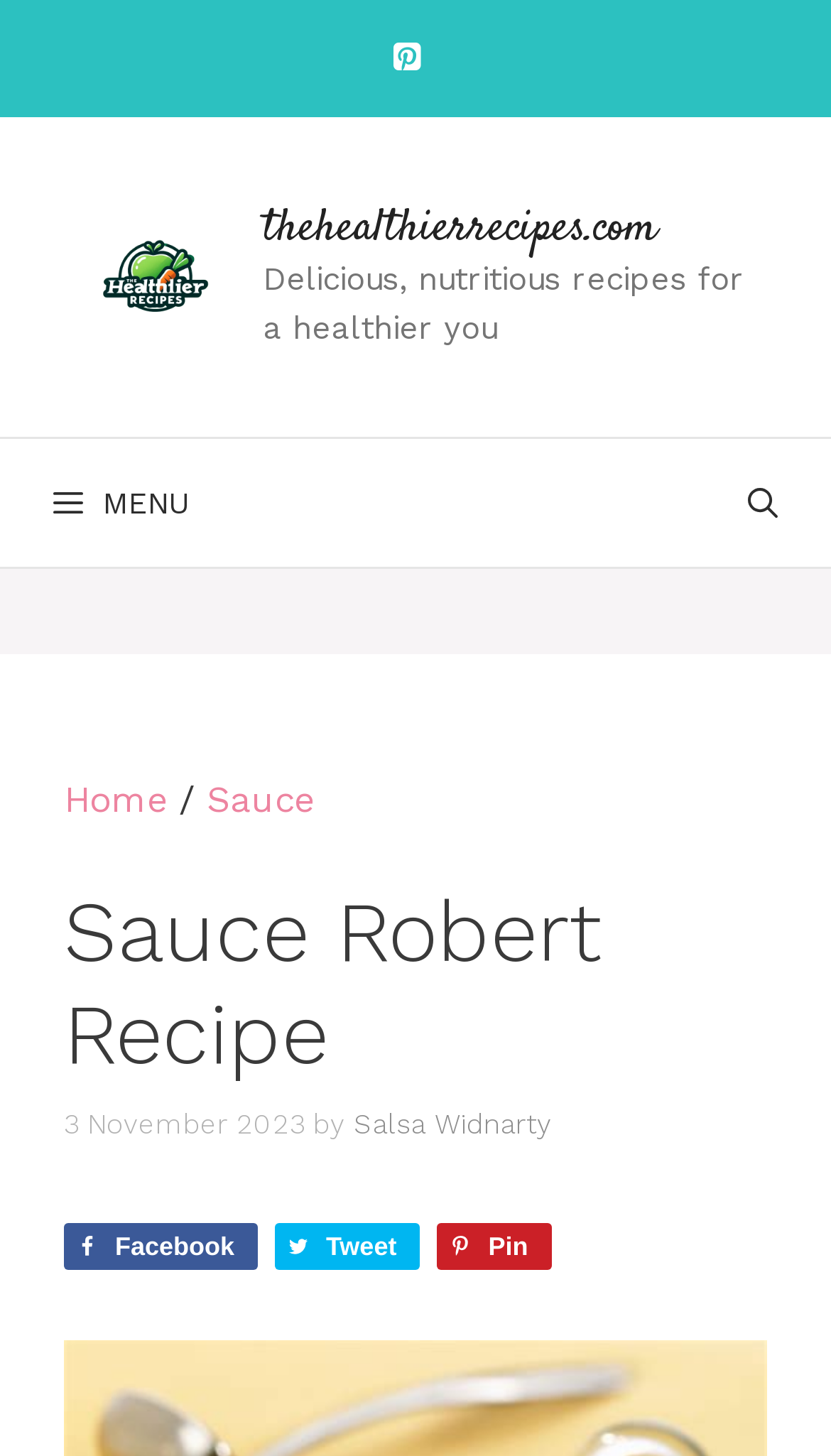Please give the bounding box coordinates of the area that should be clicked to fulfill the following instruction: "Search for something". The coordinates should be in the format of four float numbers from 0 to 1, i.e., [left, top, right, bottom].

[0.836, 0.302, 1.0, 0.39]